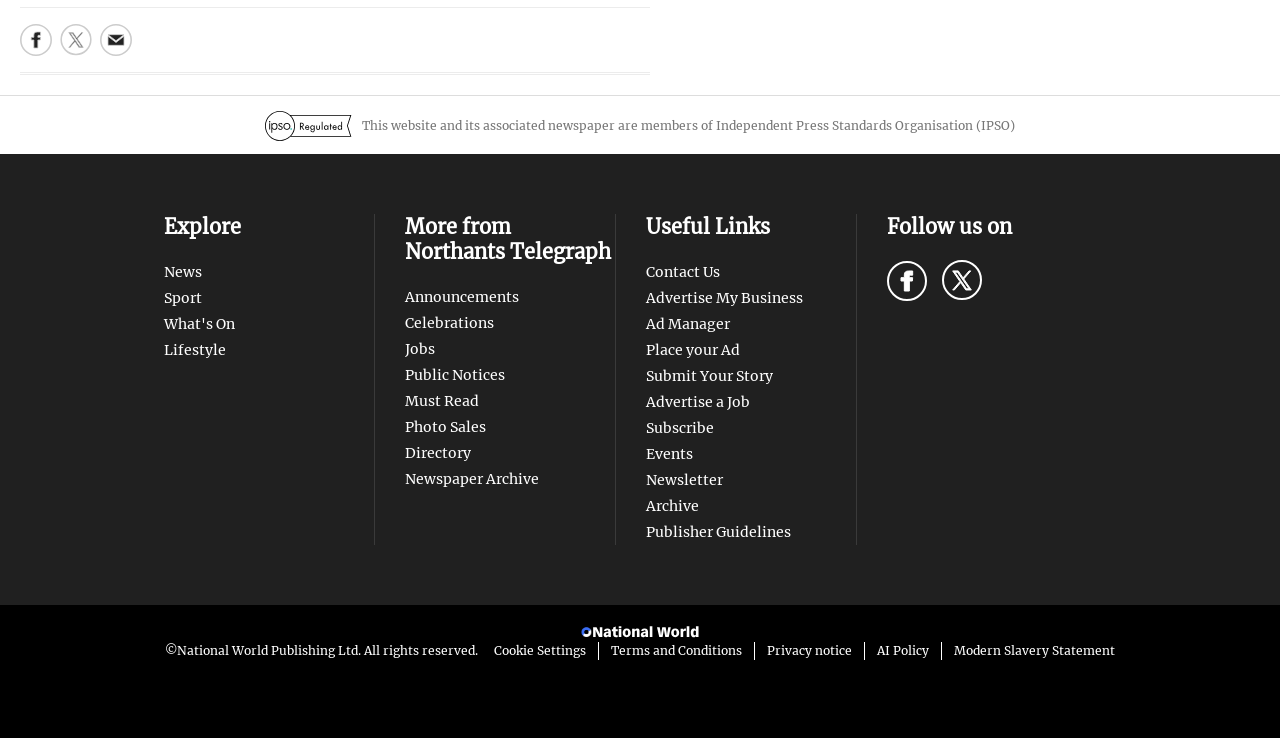Please predict the bounding box coordinates (top-left x, top-left y, bottom-right x, bottom-right y) for the UI element in the screenshot that fits the description: Social Media

None